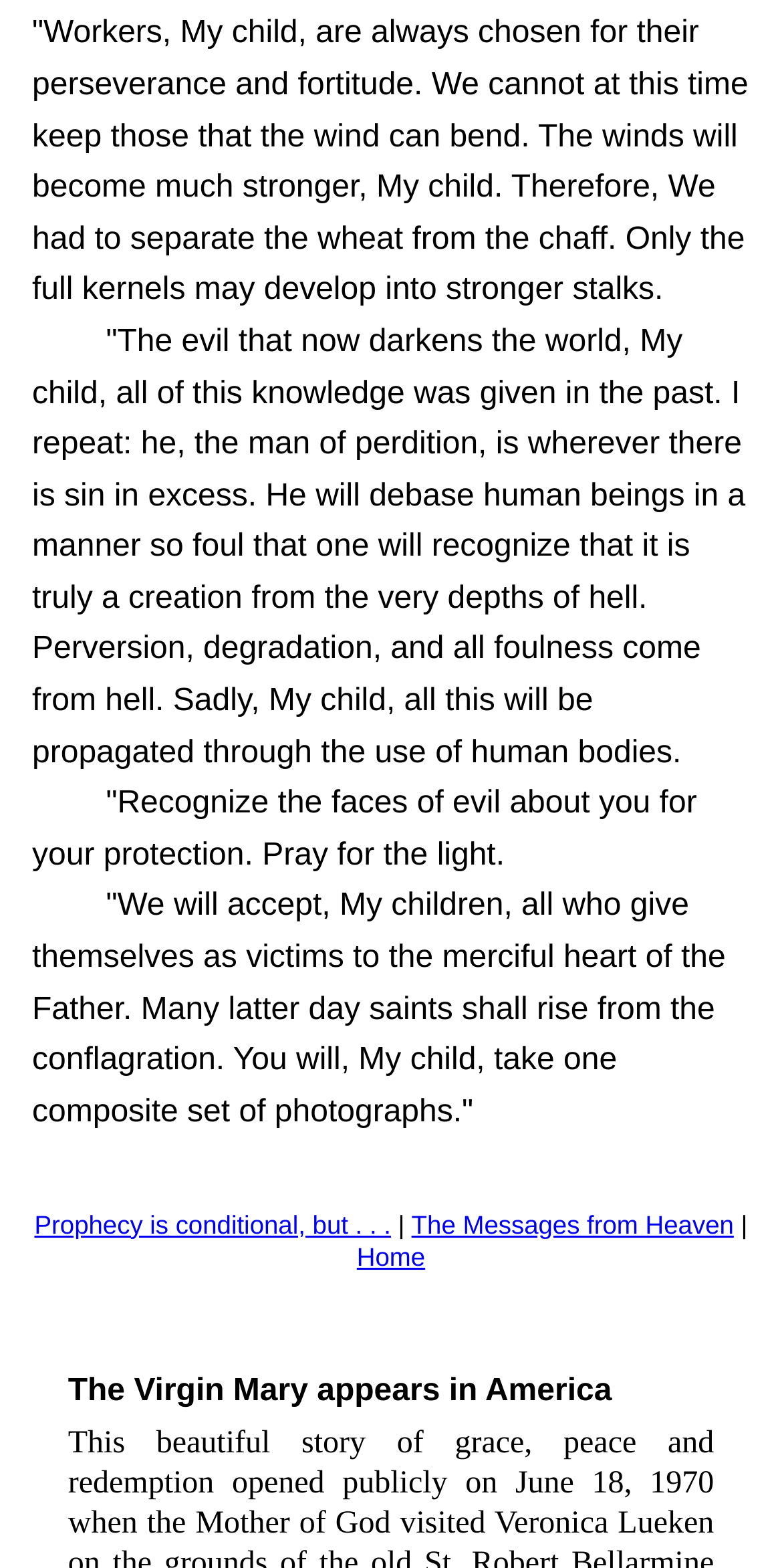Please reply with a single word or brief phrase to the question: 
How many links are on the webpage?

3